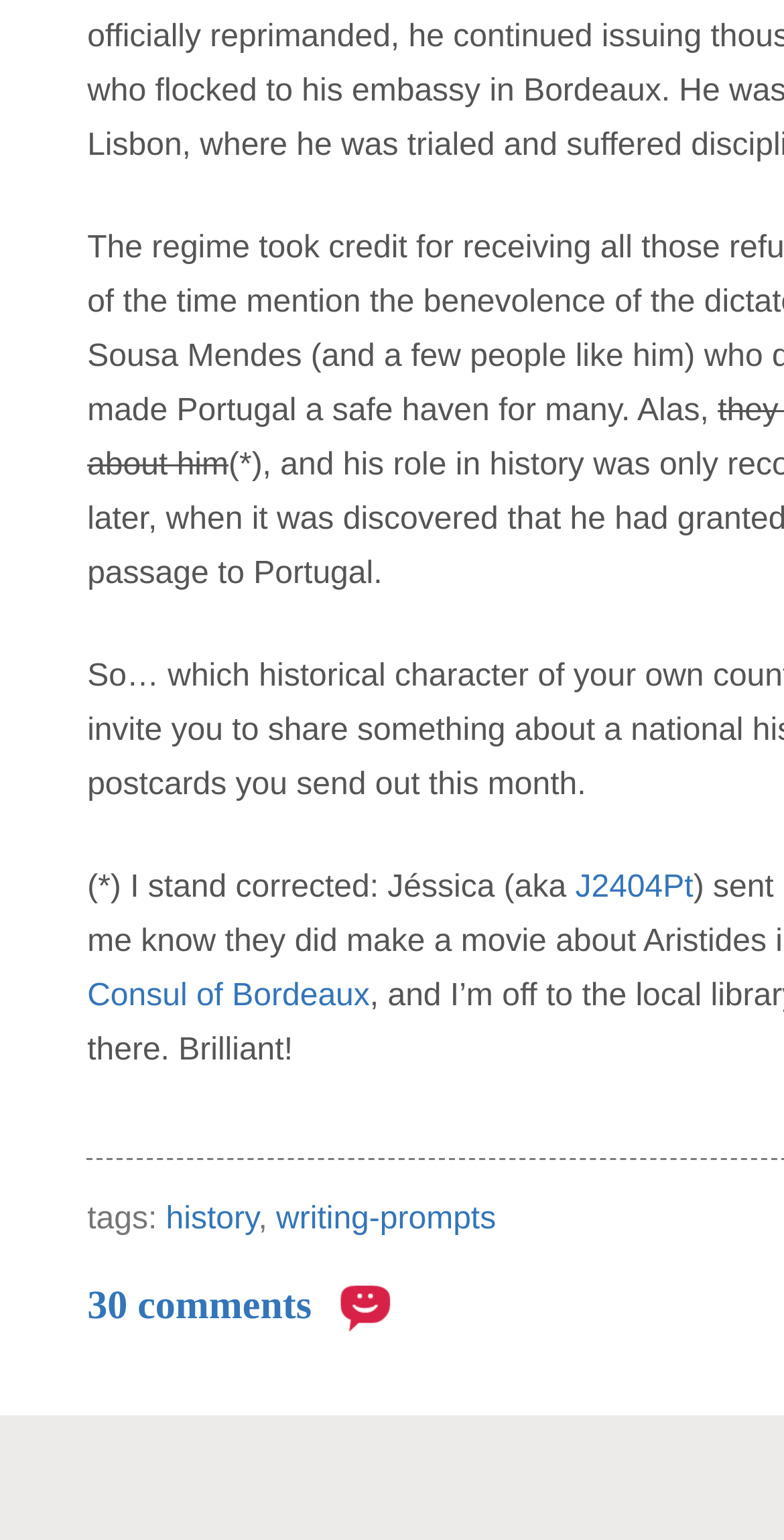Given the element description history, specify the bounding box coordinates of the corresponding UI element in the format (top-left x, top-left y, bottom-right x, bottom-right y). All values must be between 0 and 1.

[0.212, 0.781, 0.329, 0.803]